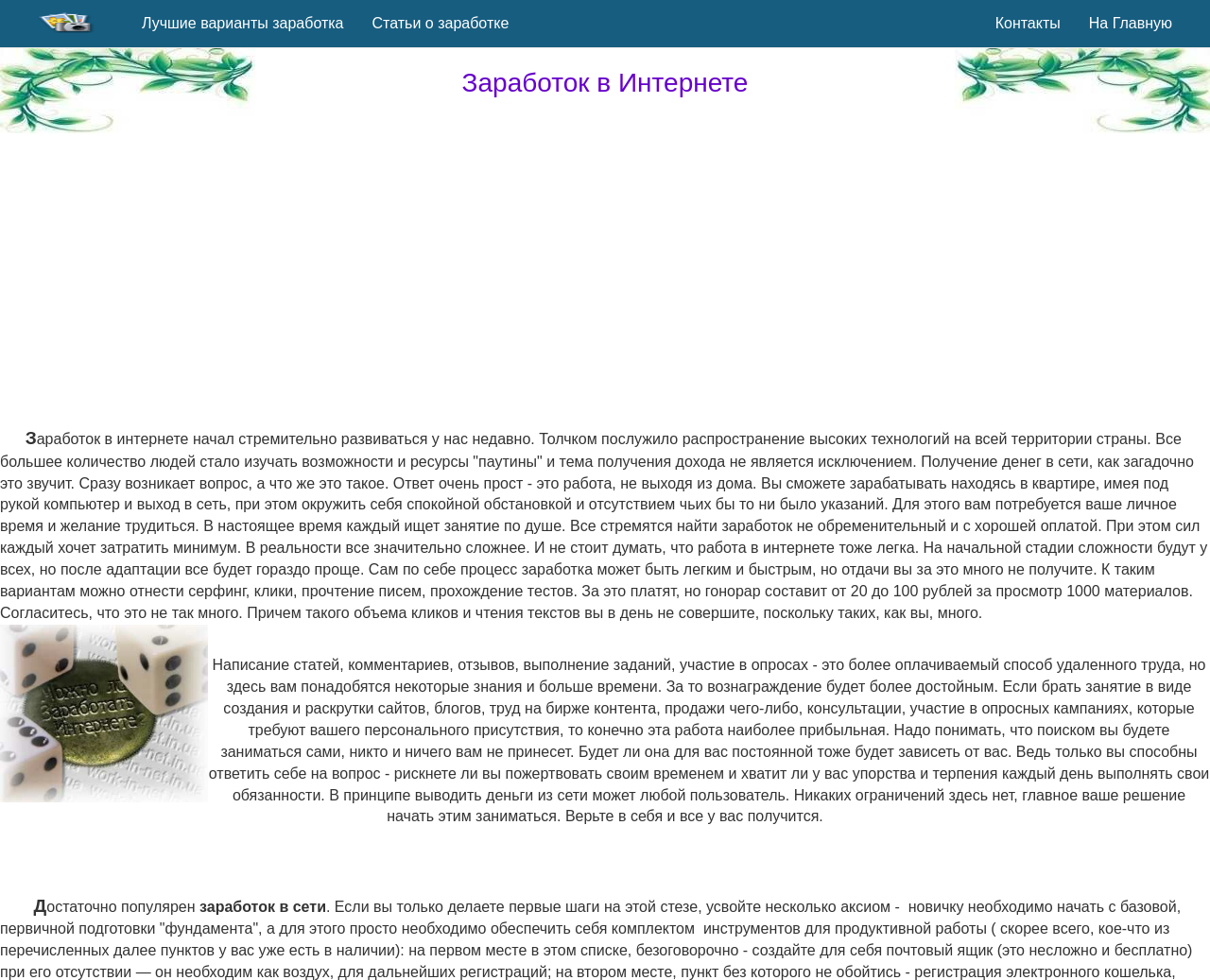What is required to earn money online?
Examine the webpage screenshot and provide an in-depth answer to the question.

According to the webpage, to earn money online, one needs personal time and a desire to work, as stated in the text 'Вам потребуется ваше личное время и желание трудиться'.